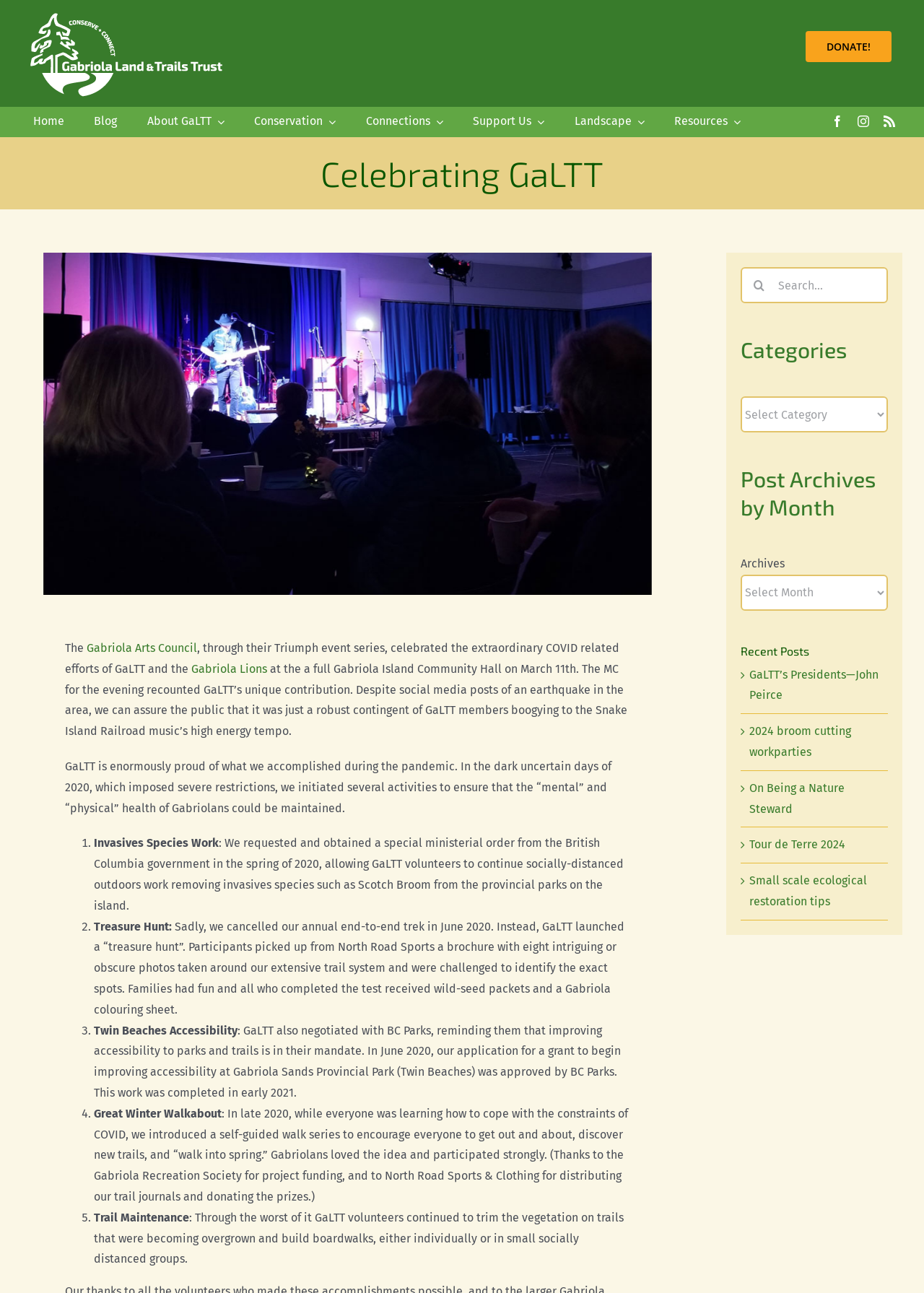Locate the bounding box coordinates of the clickable region to complete the following instruction: "Click on the 'DONATE!' link."

[0.872, 0.024, 0.965, 0.048]